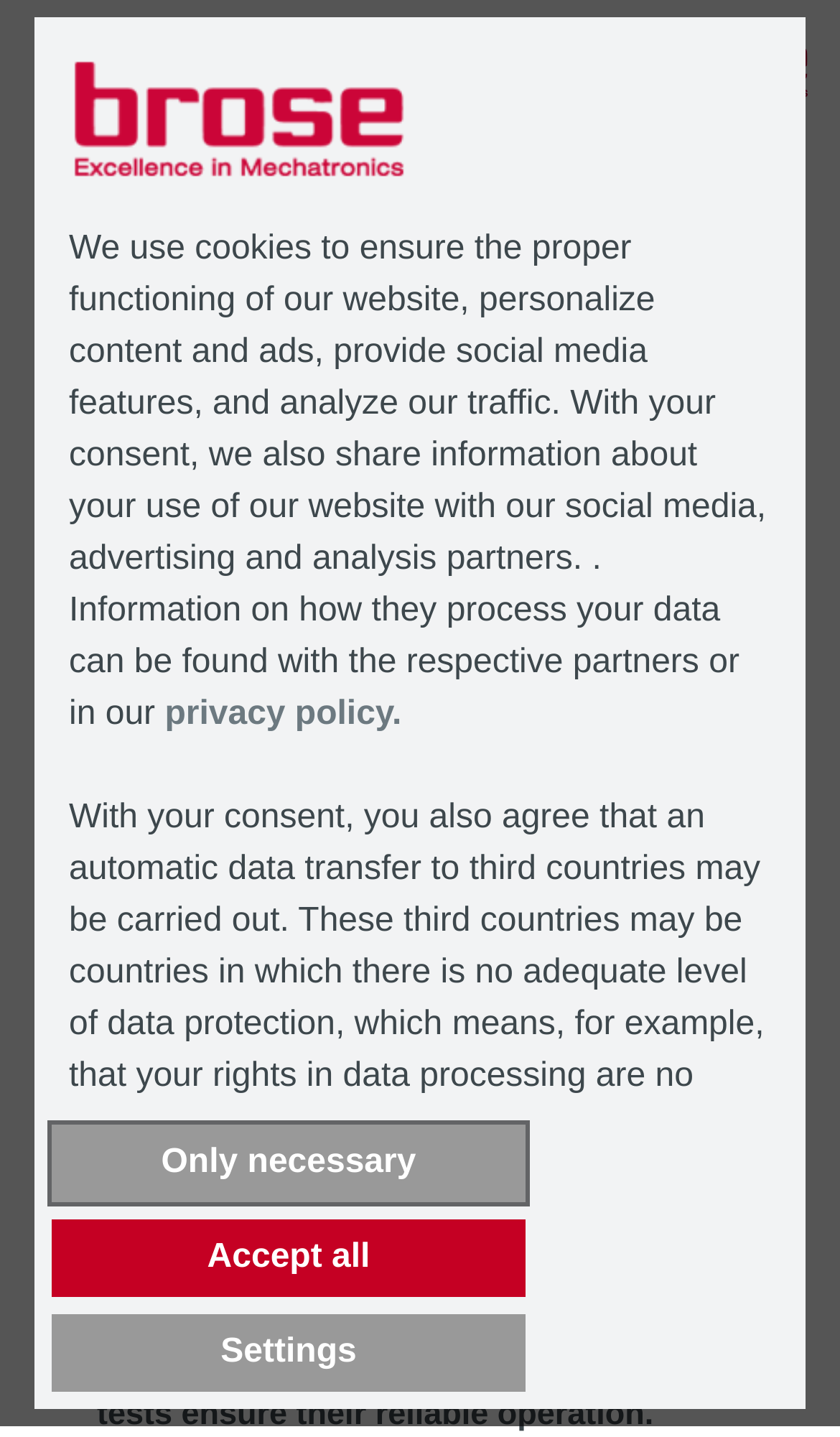Provide a thorough summary of the webpage.

The webpage appears to be a news article or press release from Brose, a supplier company. At the top left, there is a logo image, and next to it, a "MENU" static text element. 

On the top right, there is a link to "Brose" accompanied by an image, which seems to be the company's logo as well. 

Below the logo, there are two headings, "WÜRZBURG" and "Brose expands test center for electronics", which are centered at the top of the page. 

Underneath the headings, there is a large image that spans most of the page's width. 

Below the image, there is a paragraph of static text that summarizes the article, stating that Brose has doubled the capacity of its test center for electromagnetic compatibility in Würzburg. 

To the left of the paragraph, there is a date "Würzburg, 08-26-2022" in static text. 

At the bottom of the page, there is a section related to cookies and privacy policy. It starts with a static text block explaining the use of cookies and data sharing, followed by a link to the "privacy policy". 

Below the text block, there is another static text block explaining the implications of consenting to data transfer to third countries. 

Finally, there are three buttons at the bottom right, "Only necessary", "Accept all", and "Settings", which seem to be related to managing cookie preferences. The "Only necessary" button is currently focused.